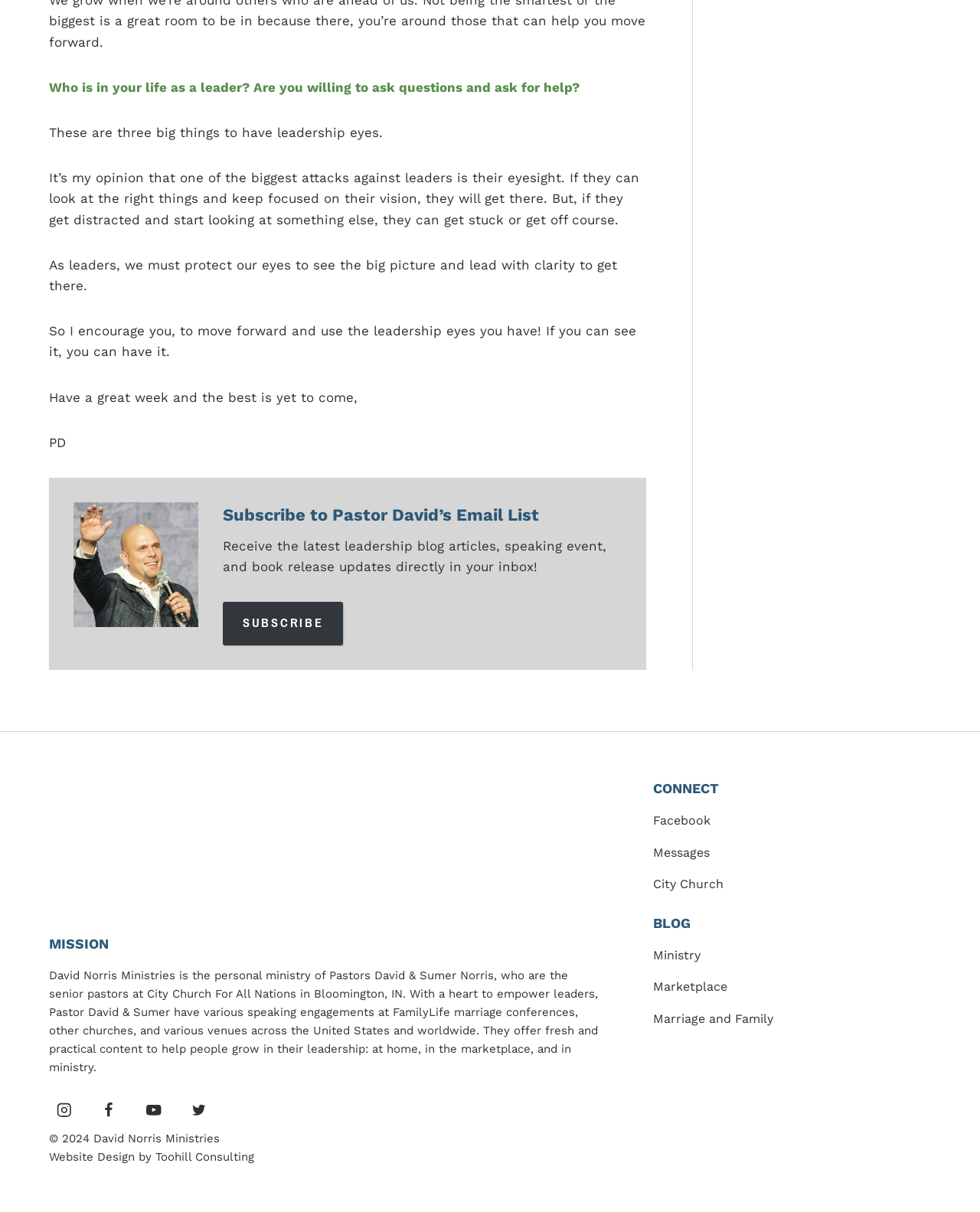Pinpoint the bounding box coordinates of the element that must be clicked to accomplish the following instruction: "Read the latest blog articles". The coordinates should be in the format of four float numbers between 0 and 1, i.e., [left, top, right, bottom].

[0.666, 0.782, 0.715, 0.794]